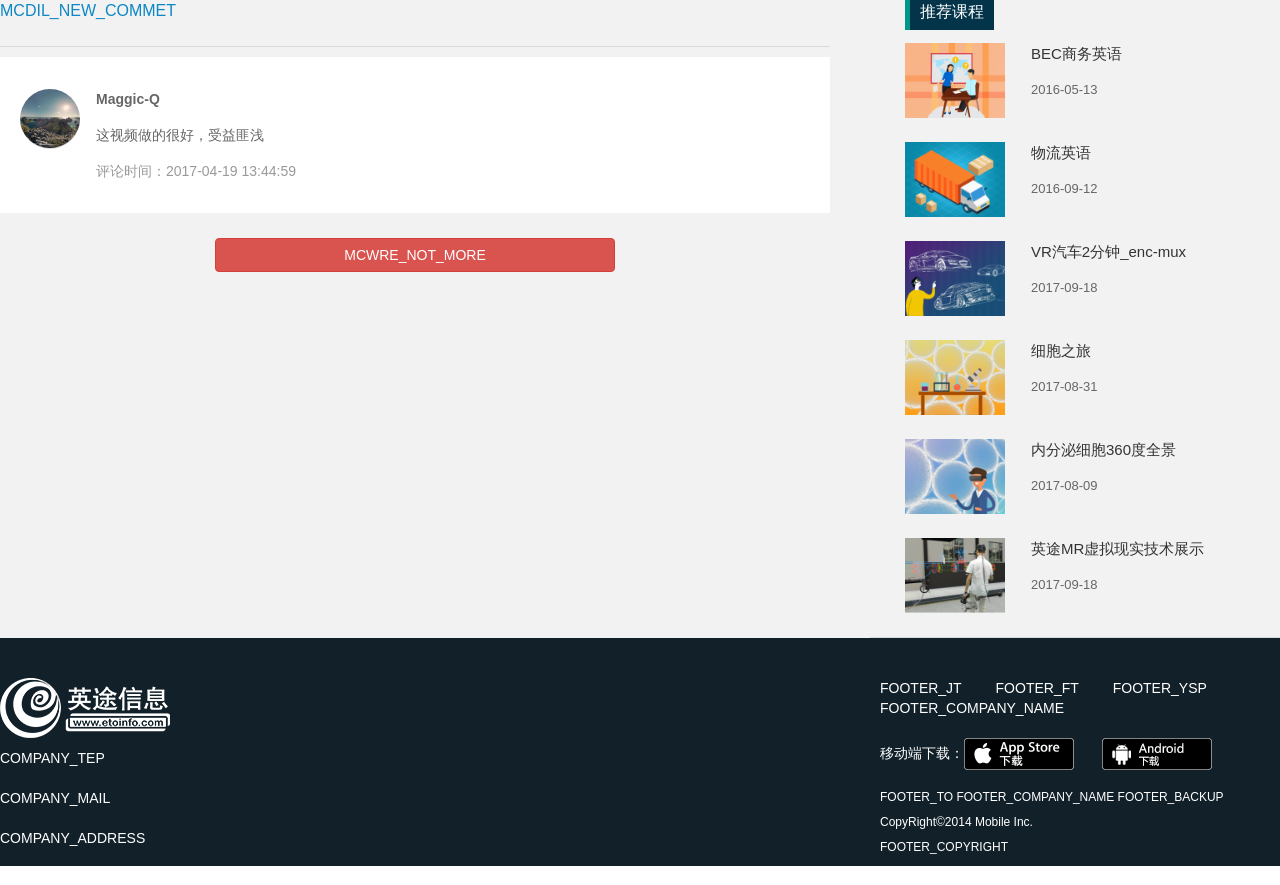Pinpoint the bounding box coordinates of the clickable area necessary to execute the following instruction: "Click the link to view 英途MR虚拟现实技术展示 course". The coordinates should be given as four float numbers between 0 and 1, namely [left, top, right, bottom].

[0.805, 0.611, 0.941, 0.63]